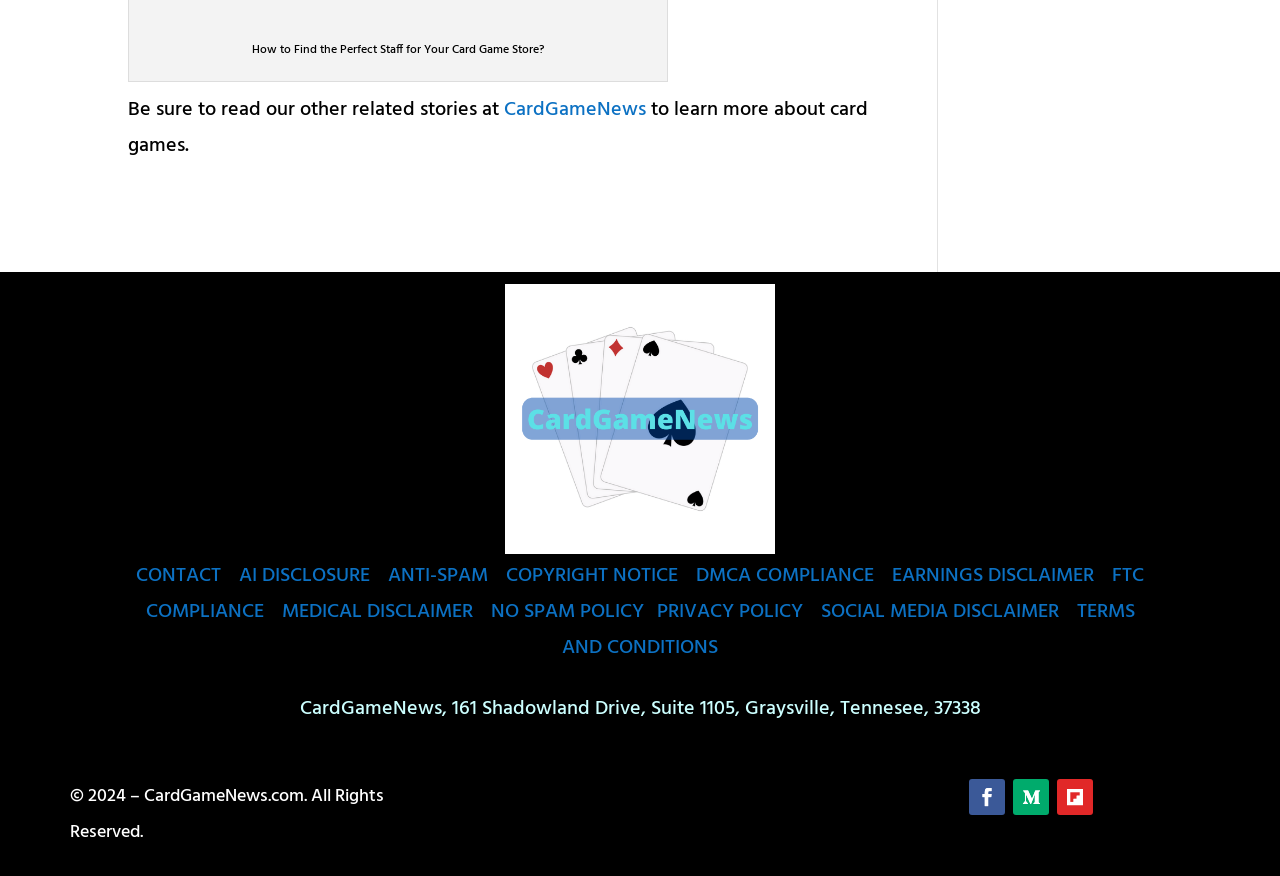Determine the bounding box for the described UI element: "ANTI-SPAM".

[0.303, 0.639, 0.381, 0.676]